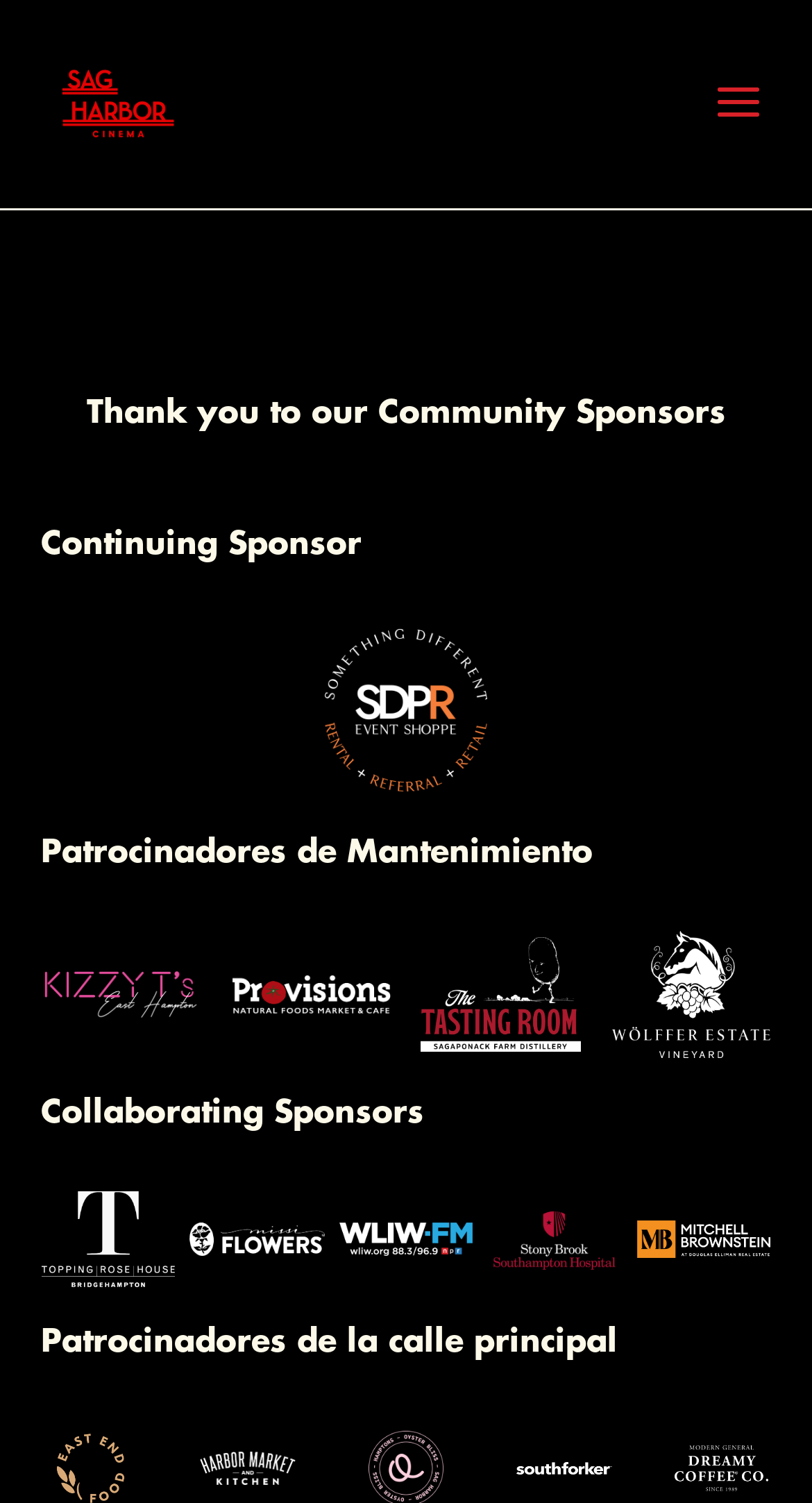How many sponsors are listed?
Please respond to the question with a detailed and informative answer.

I counted the number of images with sponsor names, which are Something Different Party Rental, Sen Restaurant, Provisions, Sagaponack Farm Distillery, Wölffer Estate Vineyard, Topping Rose House, Missi Flowers, WLIW-FM, Stony Brook Southampton Hospital, and Mitchell Brownstein at Douglas Elliman Real Estate.